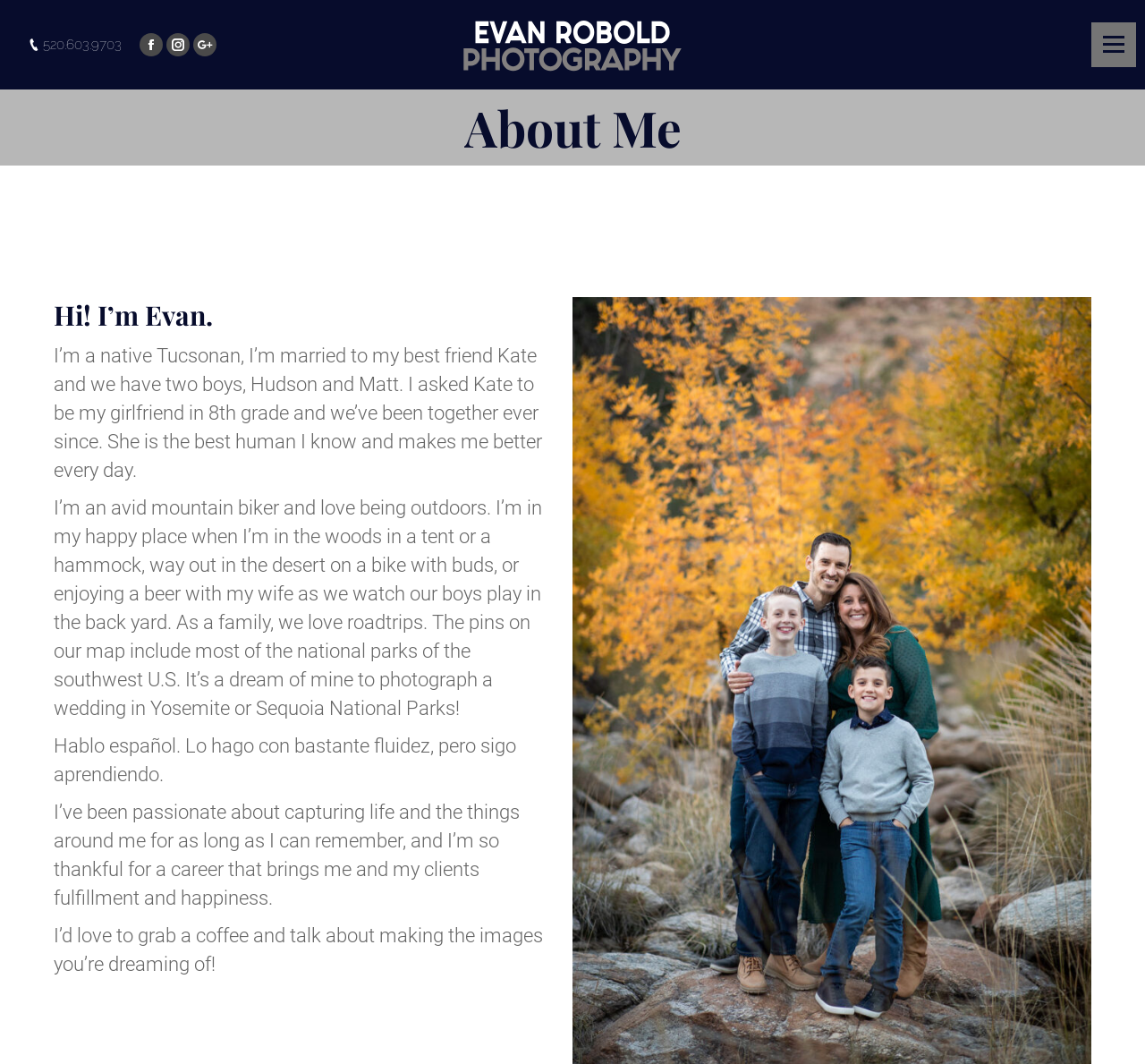Given the element description "alt="Evan Robold Photography"", identify the bounding box of the corresponding UI element.

[0.398, 0.0, 0.602, 0.084]